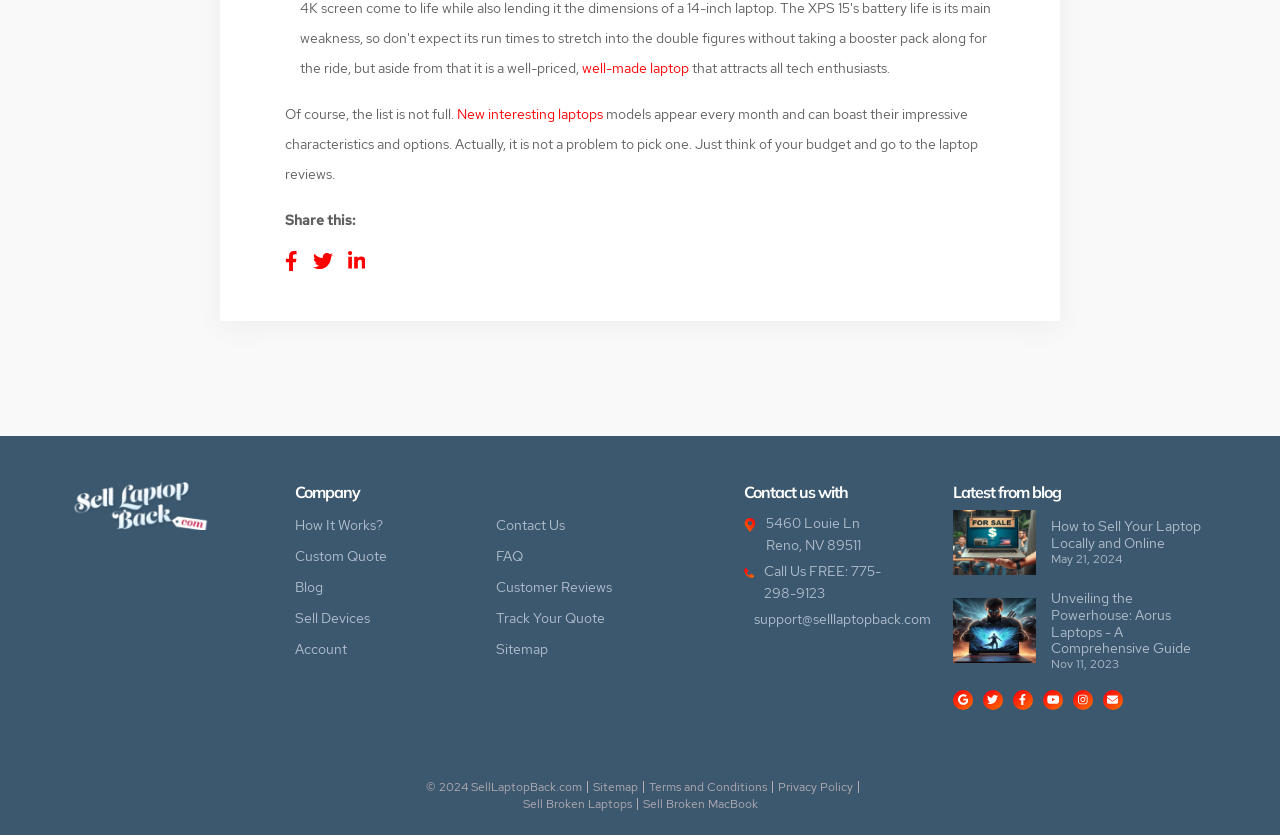Please locate the bounding box coordinates of the element that should be clicked to complete the given instruction: "Learn more about 'Aorus Laptops - A Comprehensive Guide'".

[0.821, 0.705, 0.93, 0.787]